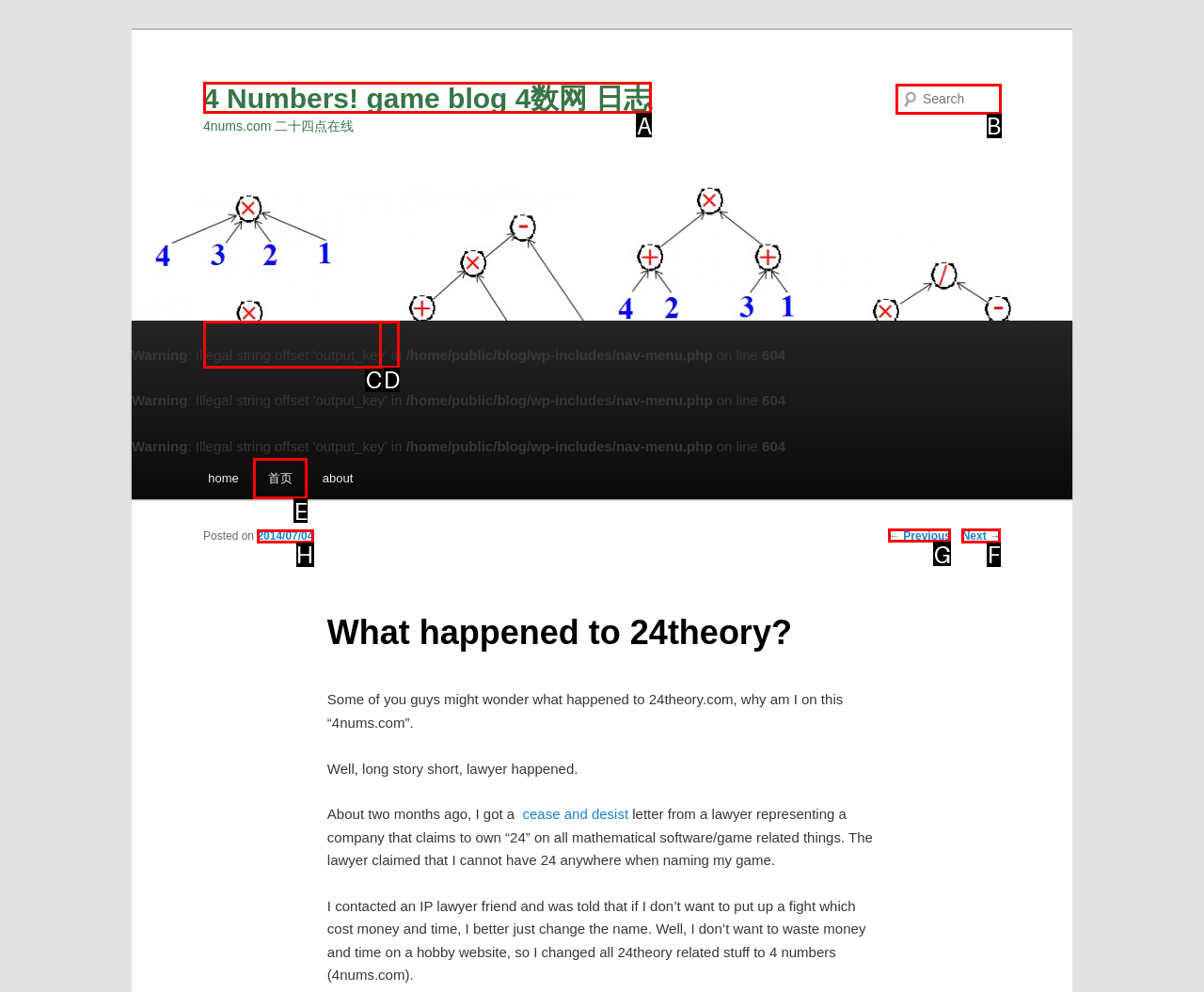Choose the UI element to click on to achieve this task: Read the next post. Reply with the letter representing the selected element.

F